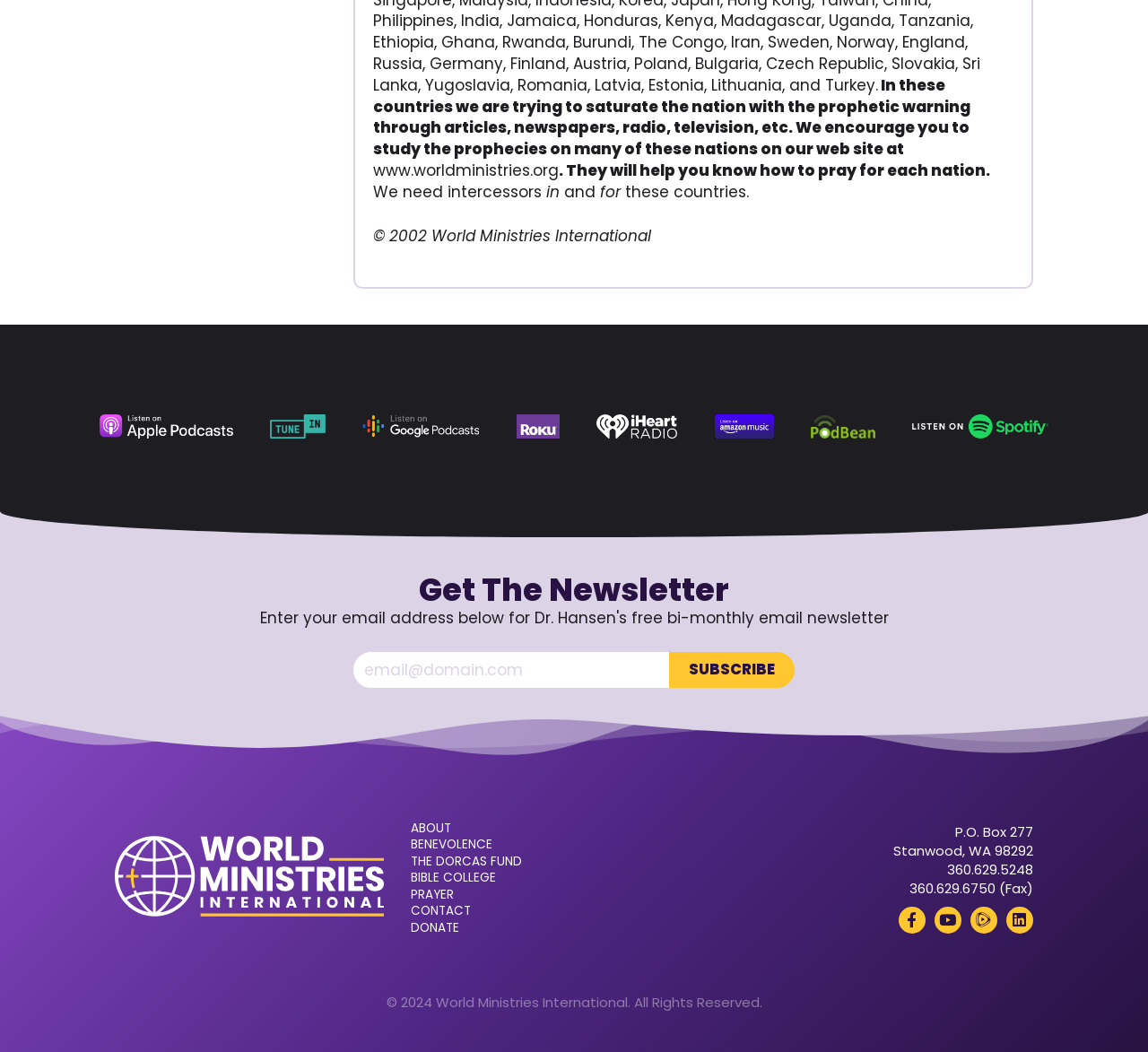Identify the bounding box coordinates of the section to be clicked to complete the task described by the following instruction: "Open Apple Podcasts". The coordinates should be four float numbers between 0 and 1, formatted as [left, top, right, bottom].

[0.087, 0.394, 0.203, 0.417]